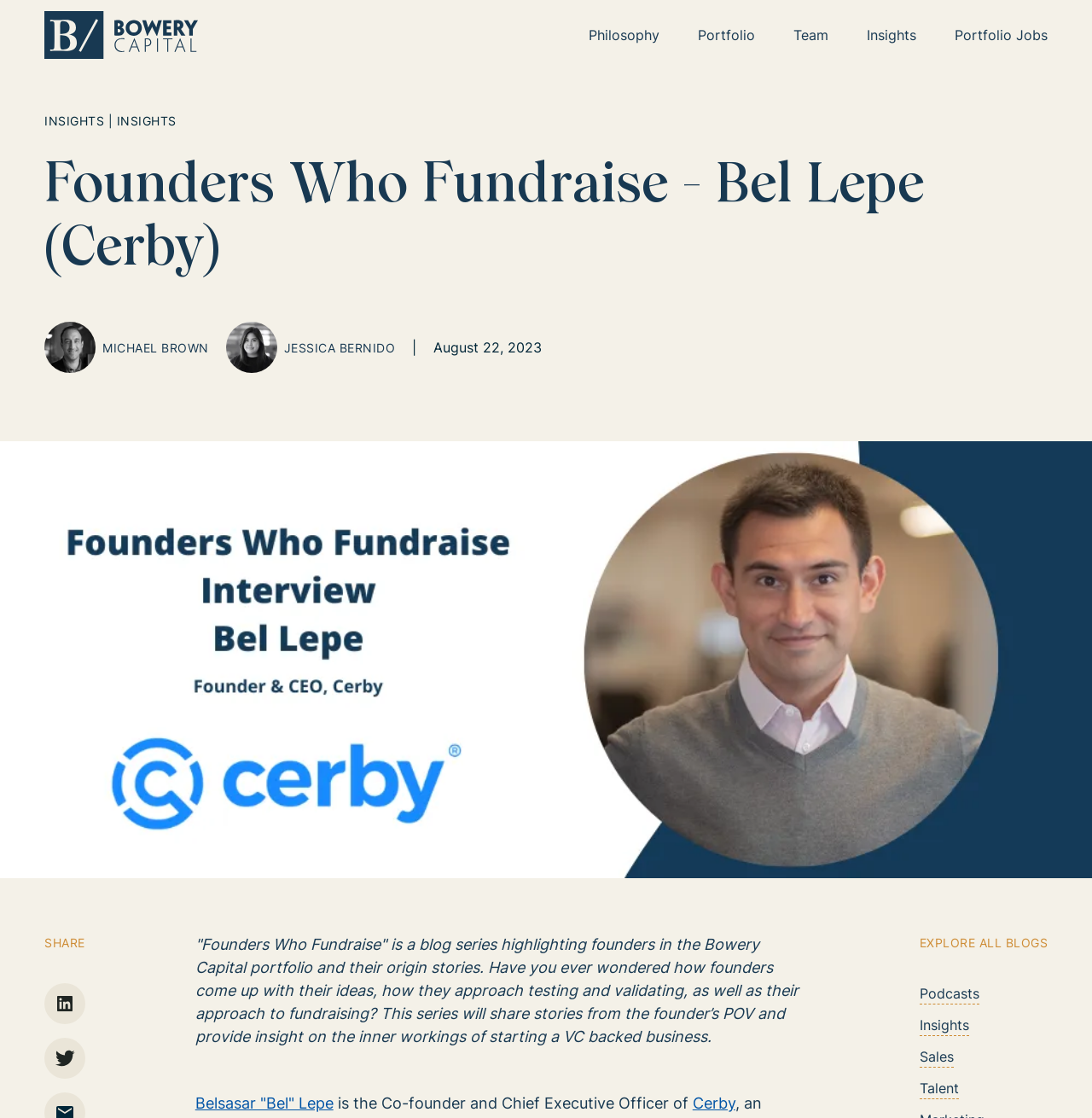Identify the bounding box coordinates for the UI element described as: "Talent".

[0.842, 0.964, 0.878, 0.983]